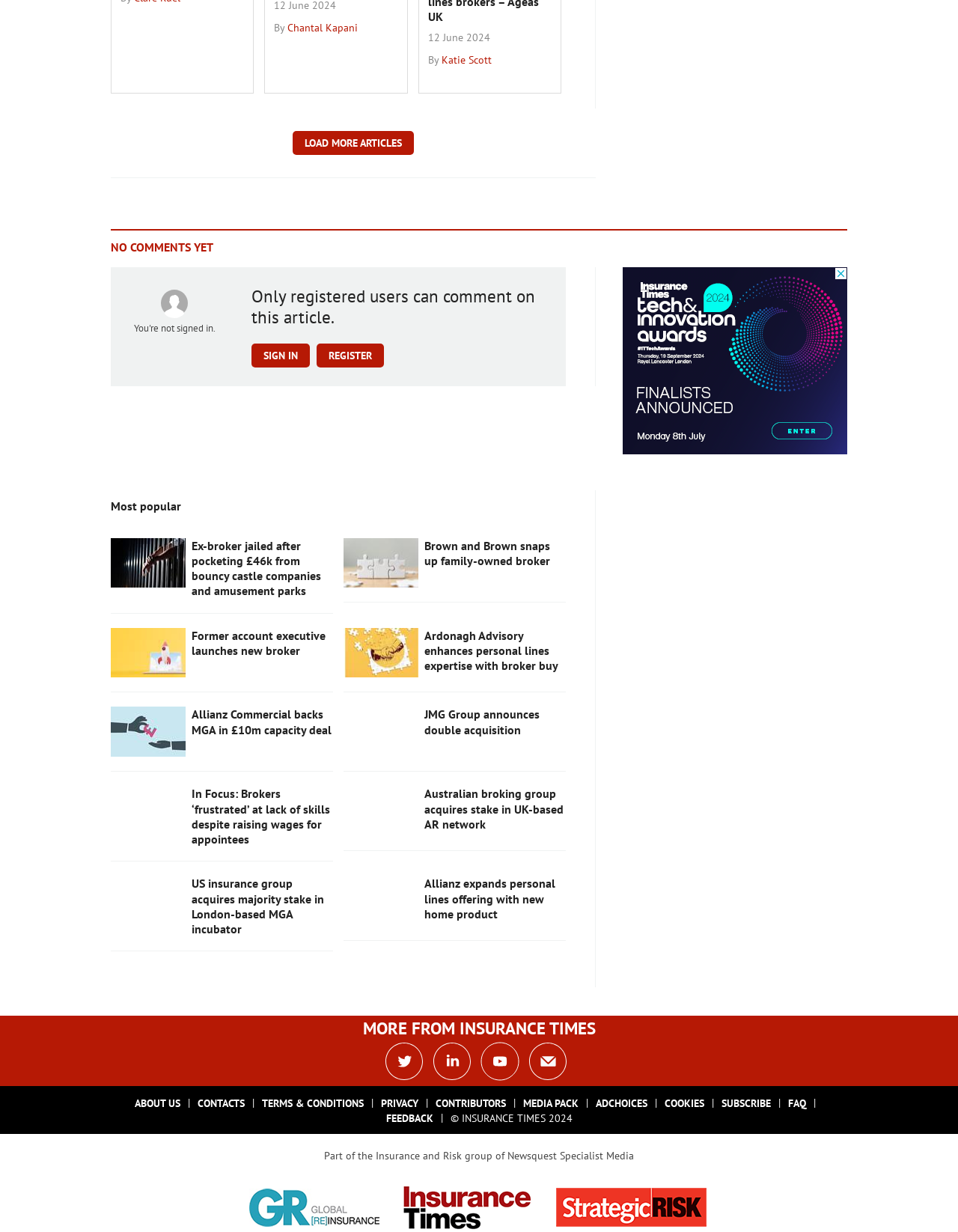Locate the bounding box coordinates of the UI element described by: "Katie Scott". Provide the coordinates as four float numbers between 0 and 1, formatted as [left, top, right, bottom].

[0.461, 0.043, 0.513, 0.054]